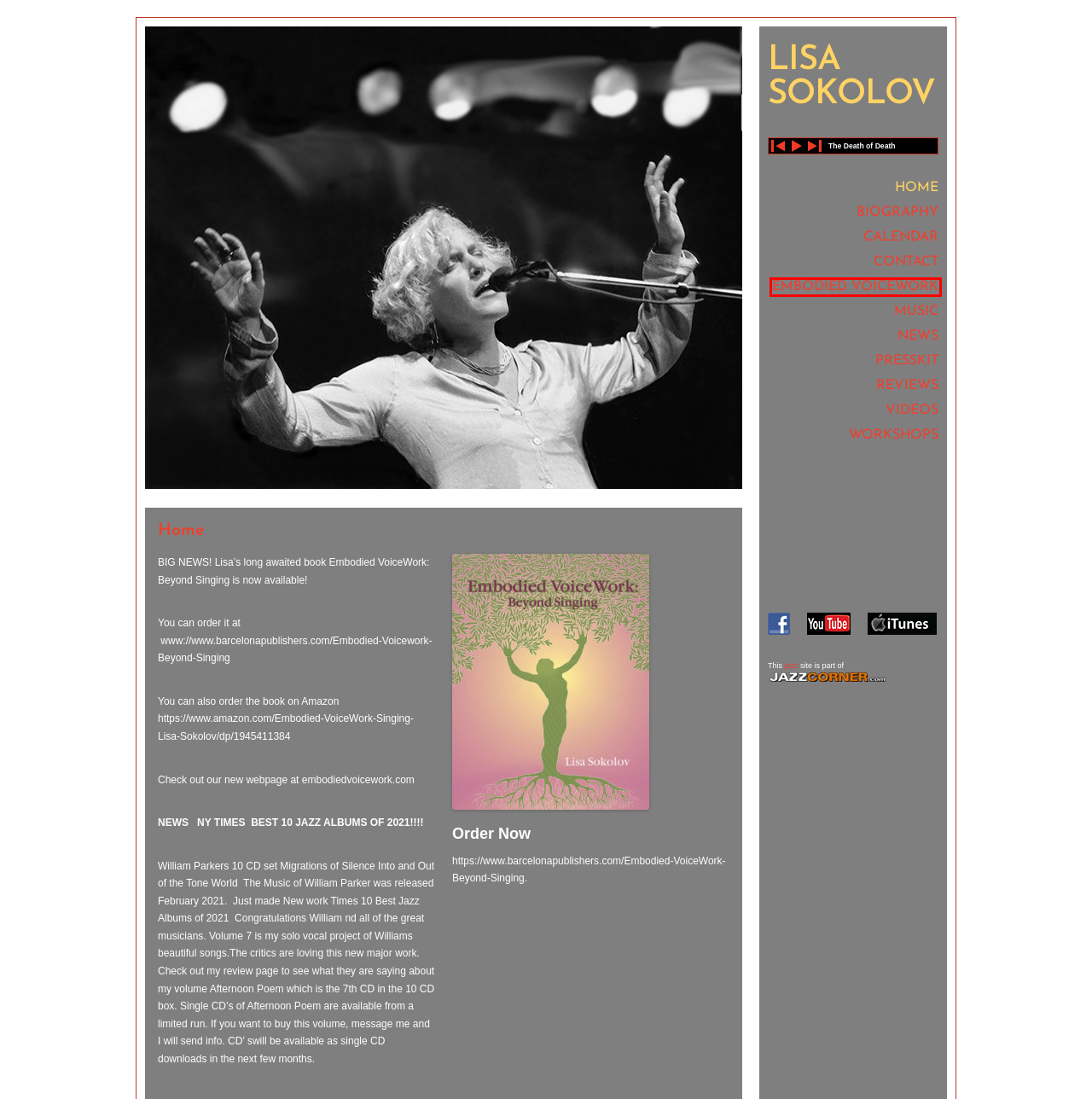You have received a screenshot of a webpage with a red bounding box indicating a UI element. Please determine the most fitting webpage description that matches the new webpage after clicking on the indicated element. The choices are:
A. Biography | Lisa Sokolov
B. Embodied VoiceWork | Lisa Sokolov
C. Calendar | Lisa Sokolov
D. News | Lisa Sokolov
E. Videos | Lisa Sokolov
F. Music | Lisa Sokolov
G. Presskit | Lisa Sokolov
H. Workshops | Lisa Sokolov

B